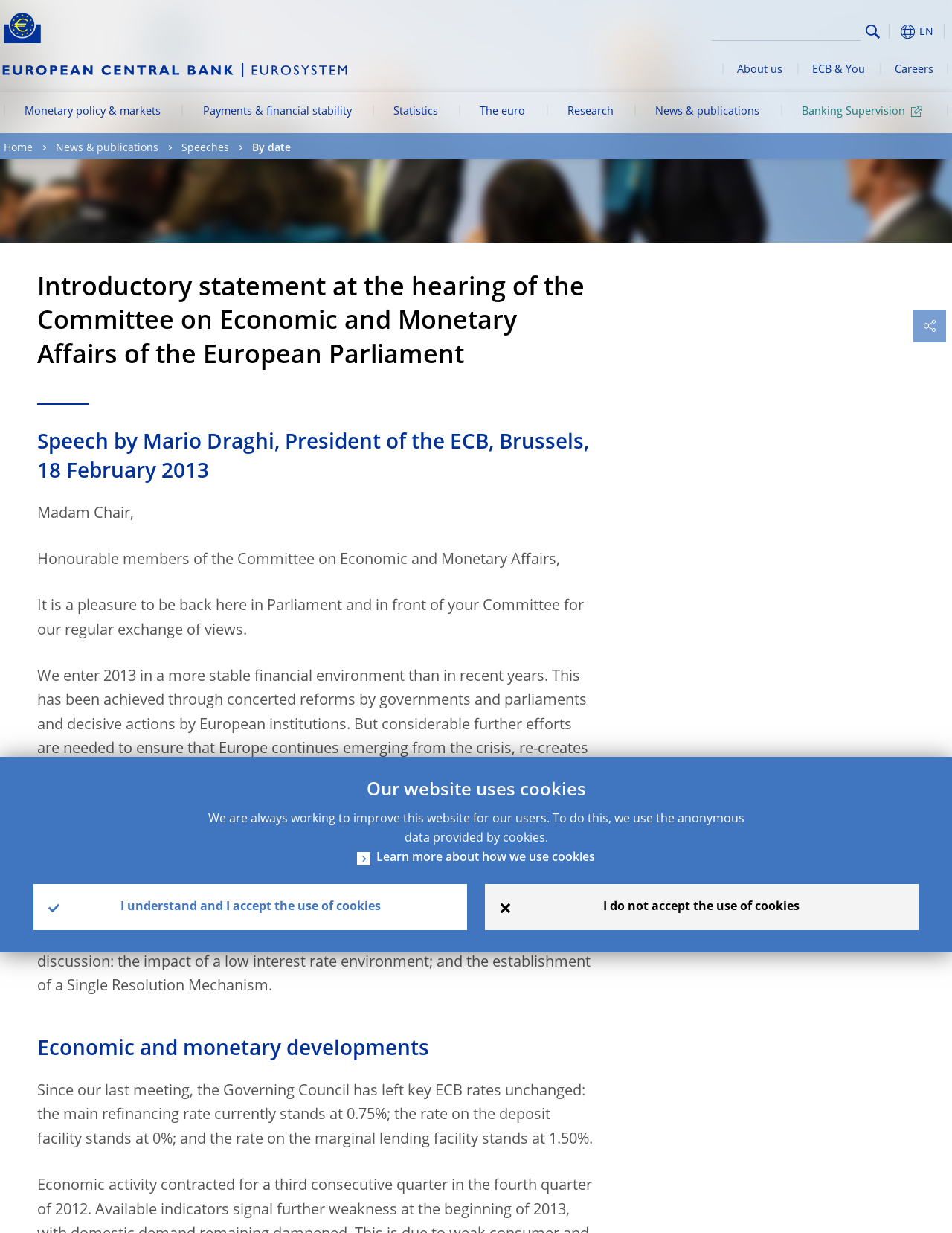Determine the bounding box coordinates of the clickable region to follow the instruction: "Read the introductory statement".

[0.039, 0.197, 0.625, 0.327]